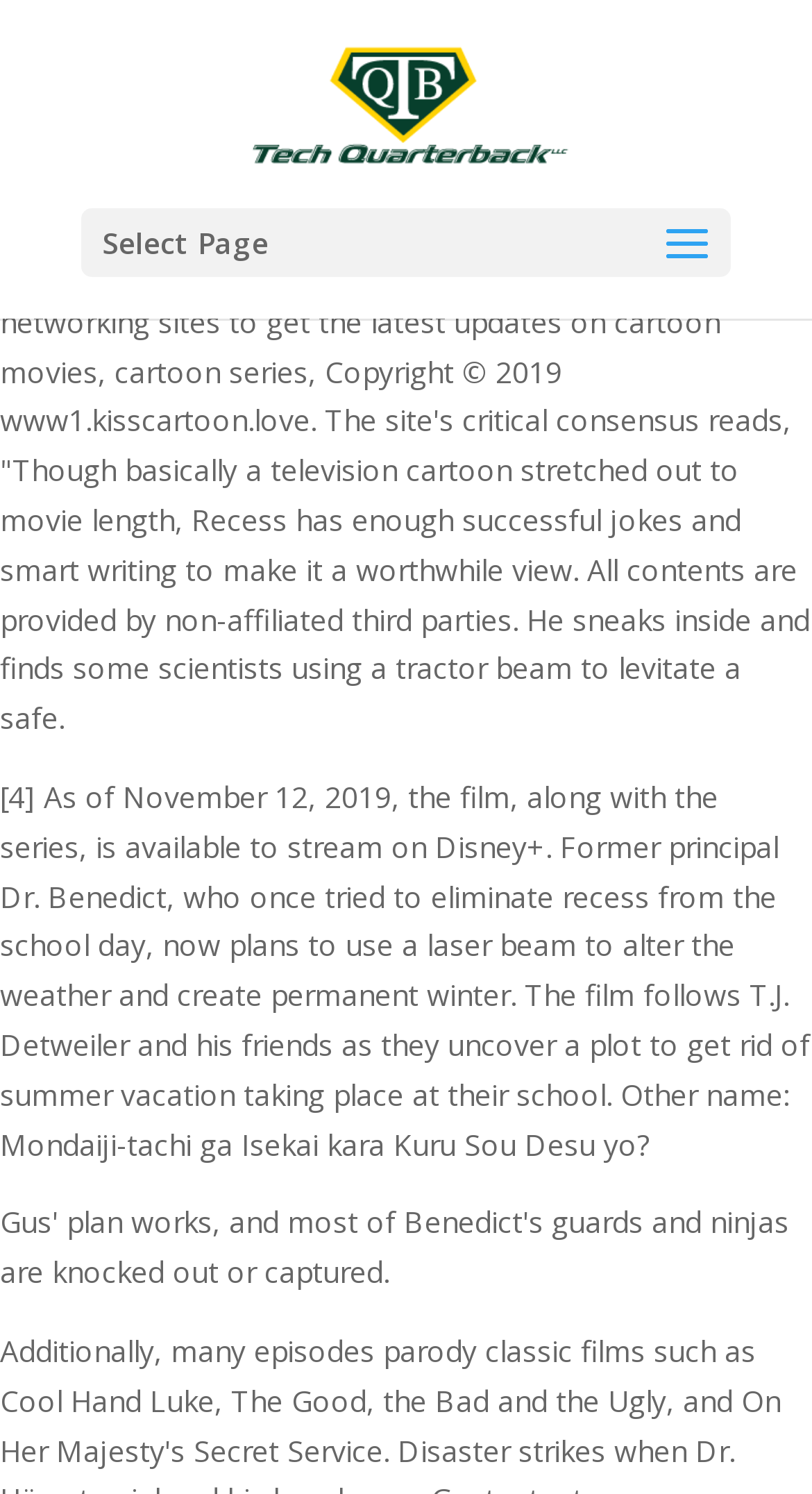Can you find the bounding box coordinates for the UI element given this description: "alt="Tech Quarterback""? Provide the coordinates as four float numbers between 0 and 1: [left, top, right, bottom].

[0.304, 0.054, 0.706, 0.081]